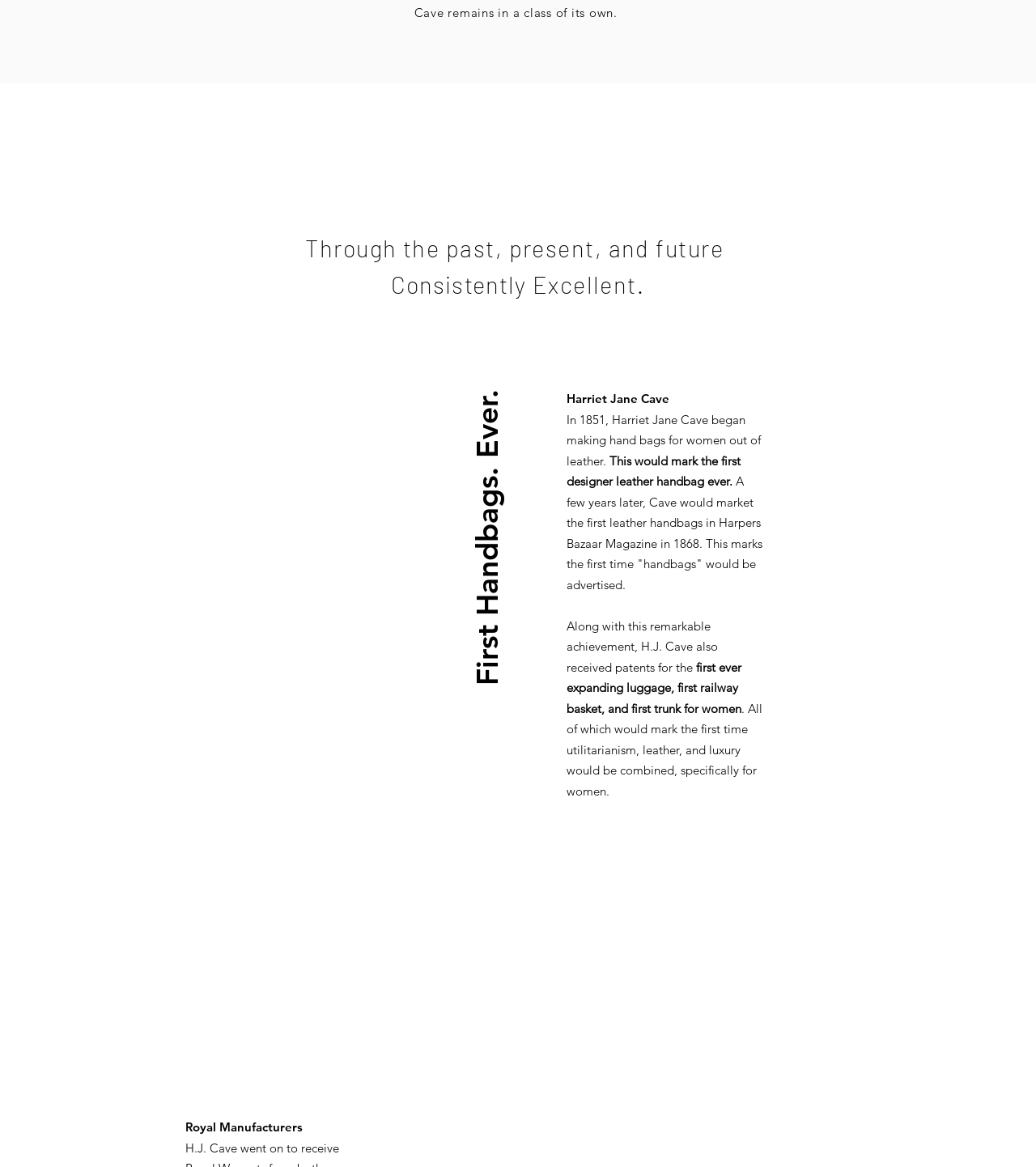Locate the bounding box for the described UI element: "First Handbags. Ever.". Ensure the coordinates are four float numbers between 0 and 1, formatted as [left, top, right, bottom].

[0.45, 0.279, 0.49, 0.587]